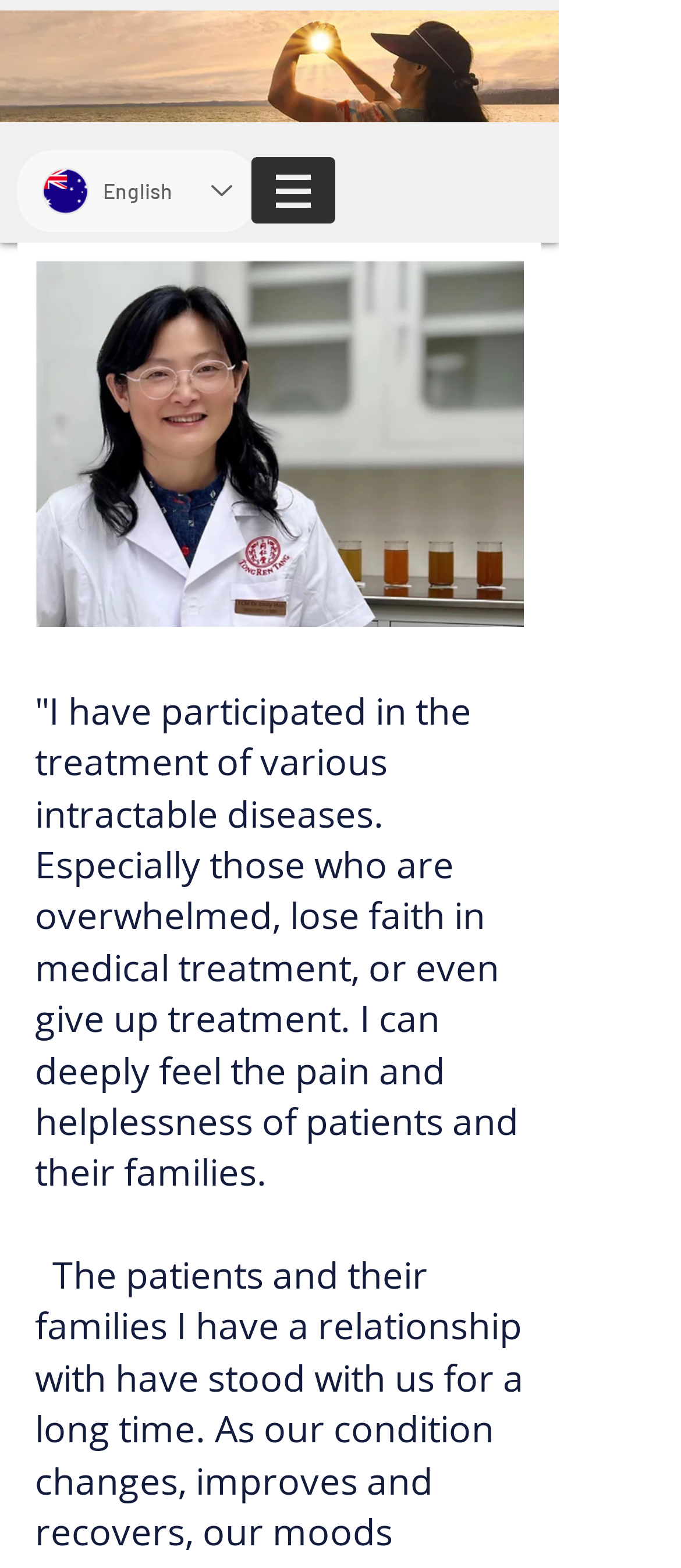What is the format of the image of Dr. Emily Han?
From the image, respond using a single word or phrase.

png